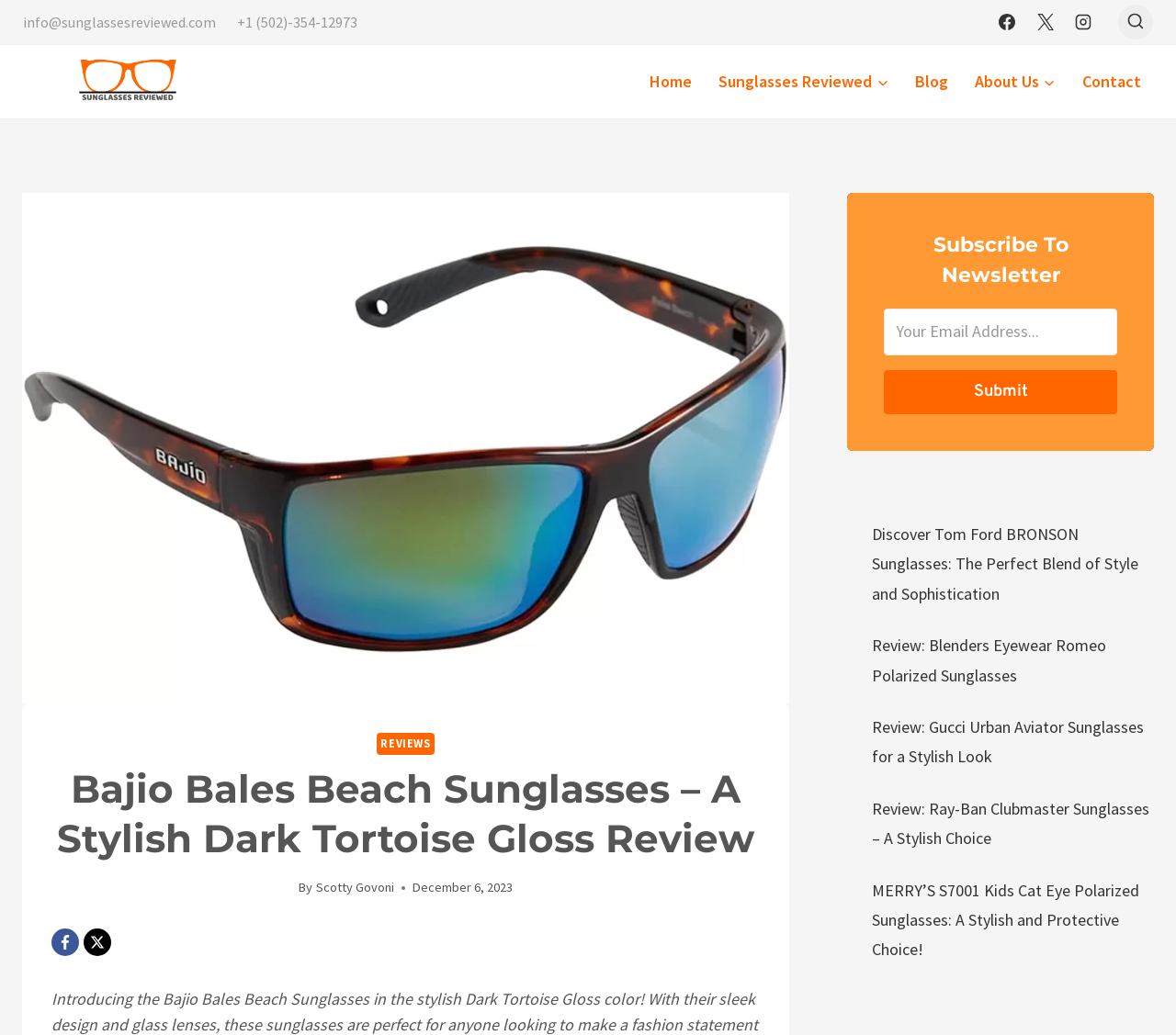Please indicate the bounding box coordinates of the element's region to be clicked to achieve the instruction: "Subscribe to newsletter". Provide the coordinates as four float numbers between 0 and 1, i.e., [left, top, right, bottom].

[0.752, 0.298, 0.95, 0.343]